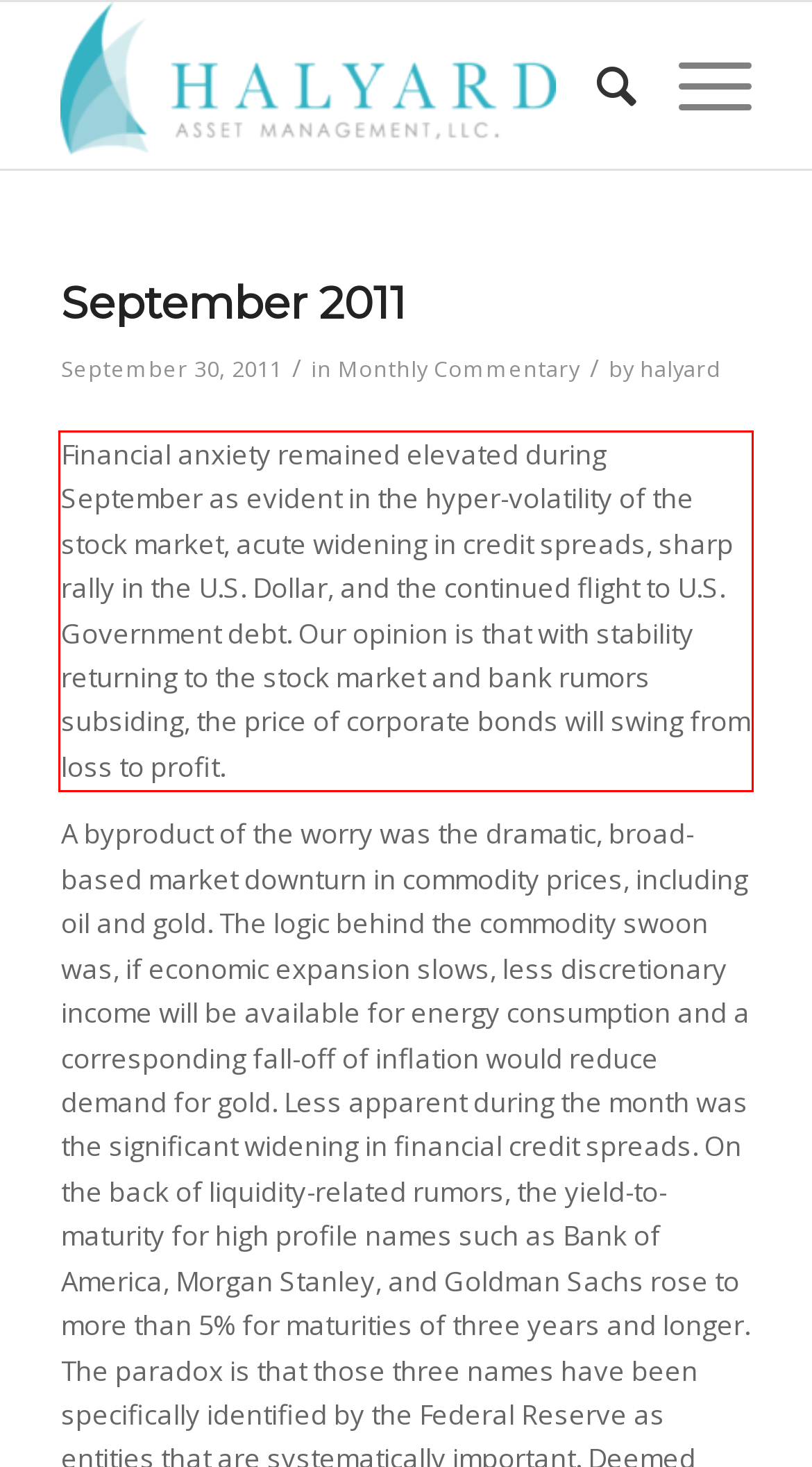Please extract the text content from the UI element enclosed by the red rectangle in the screenshot.

Financial anxiety remained elevated during September as evident in the hyper-volatility of the stock market, acute widening in credit spreads, sharp rally in the U.S. Dollar, and the continued flight to U.S. Government debt. Our opinion is that with stability returning to the stock market and bank rumors subsiding, the price of corporate bonds will swing from loss to profit.